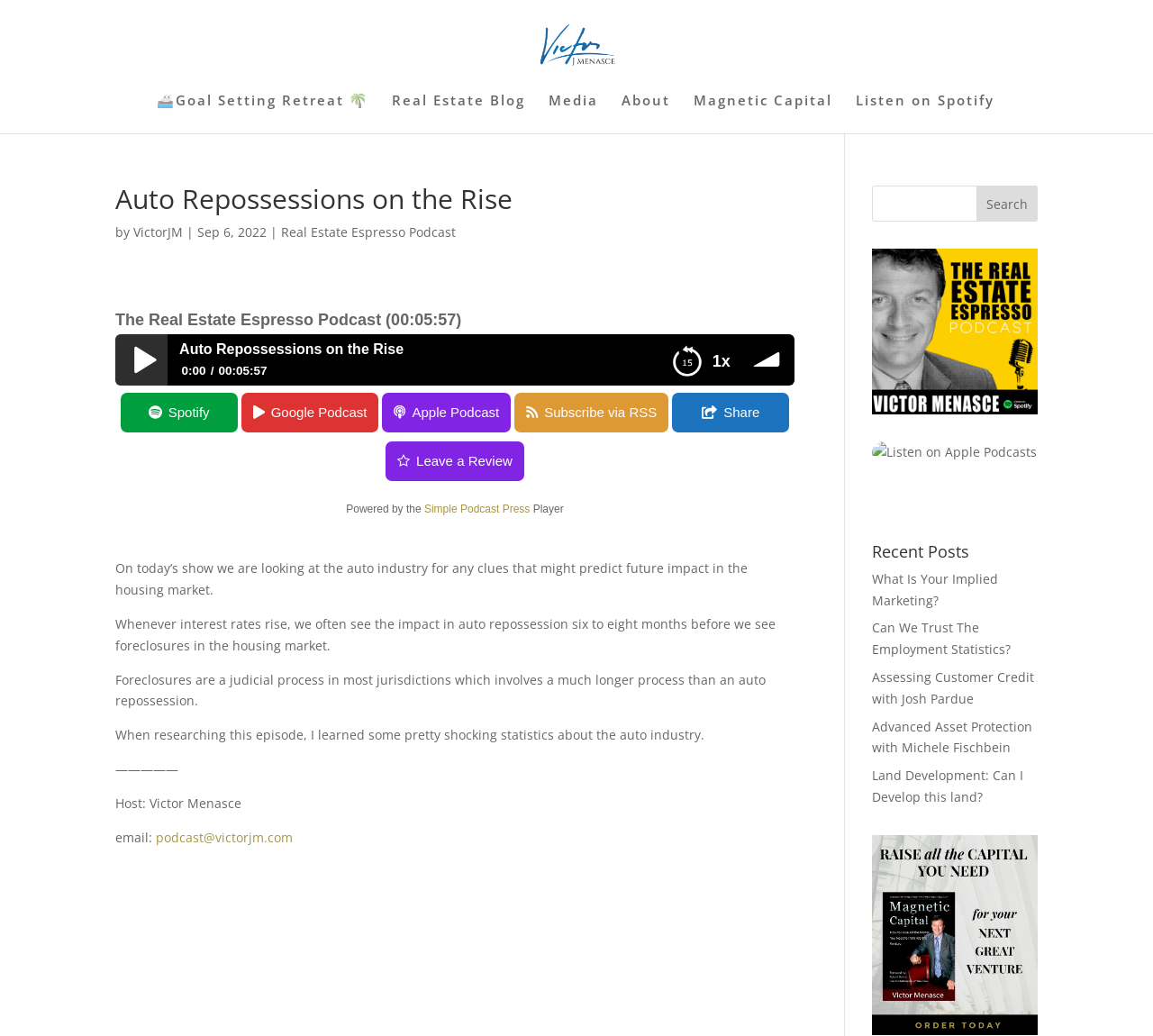Find the bounding box coordinates for the area that should be clicked to accomplish the instruction: "Search for a topic".

[0.756, 0.179, 0.9, 0.214]